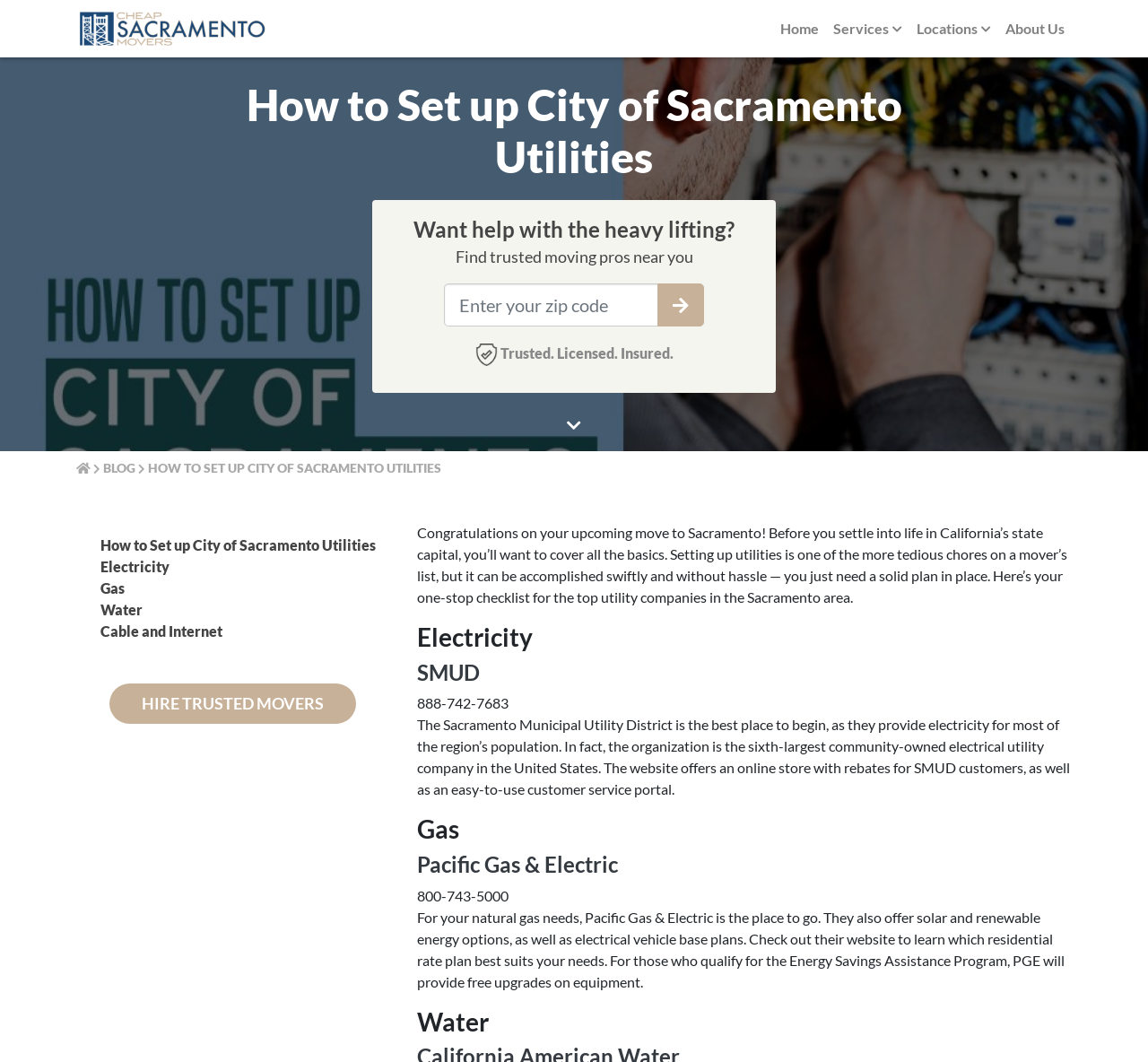Please provide a comprehensive response to the question below by analyzing the image: 
What is the phone number for SMUD?

The phone number for SMUD can be found in the section discussing electricity, where it is listed as 888-742-7683.